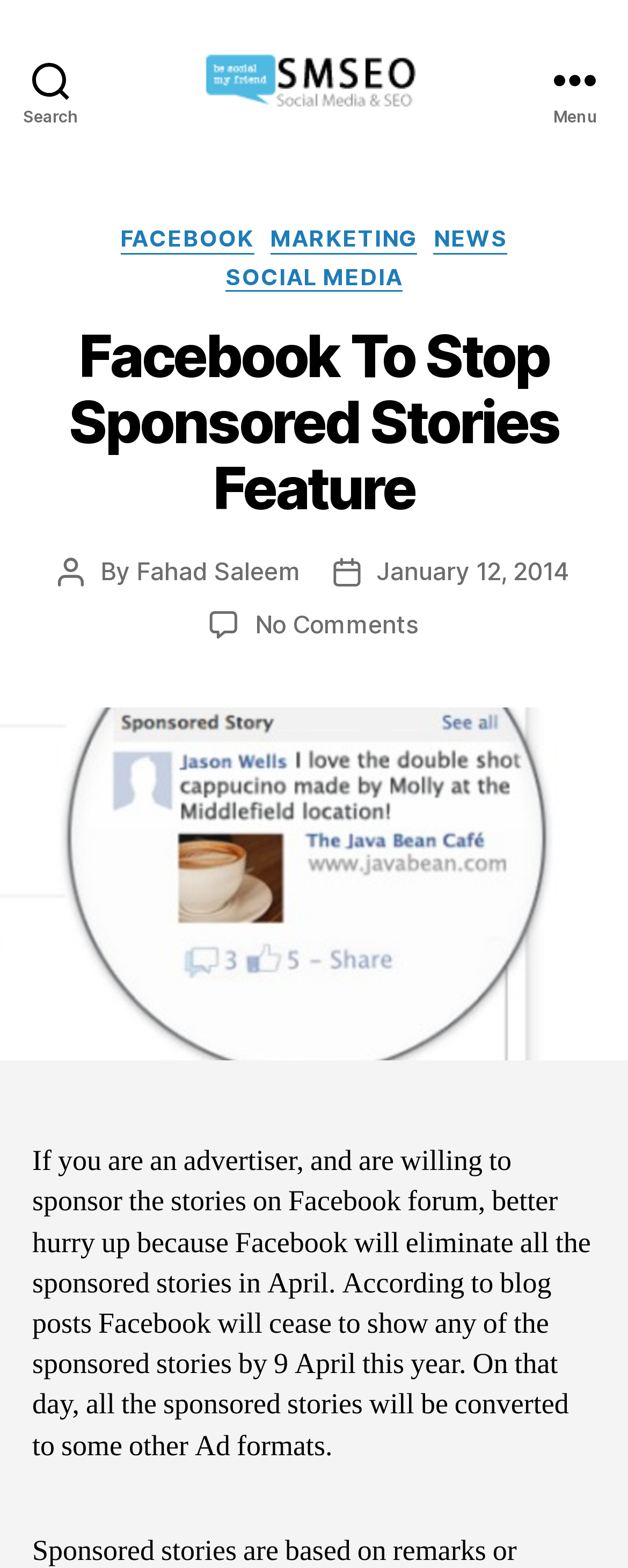Please answer the following question using a single word or phrase: 
Who is the author of the post?

Fahad Saleem